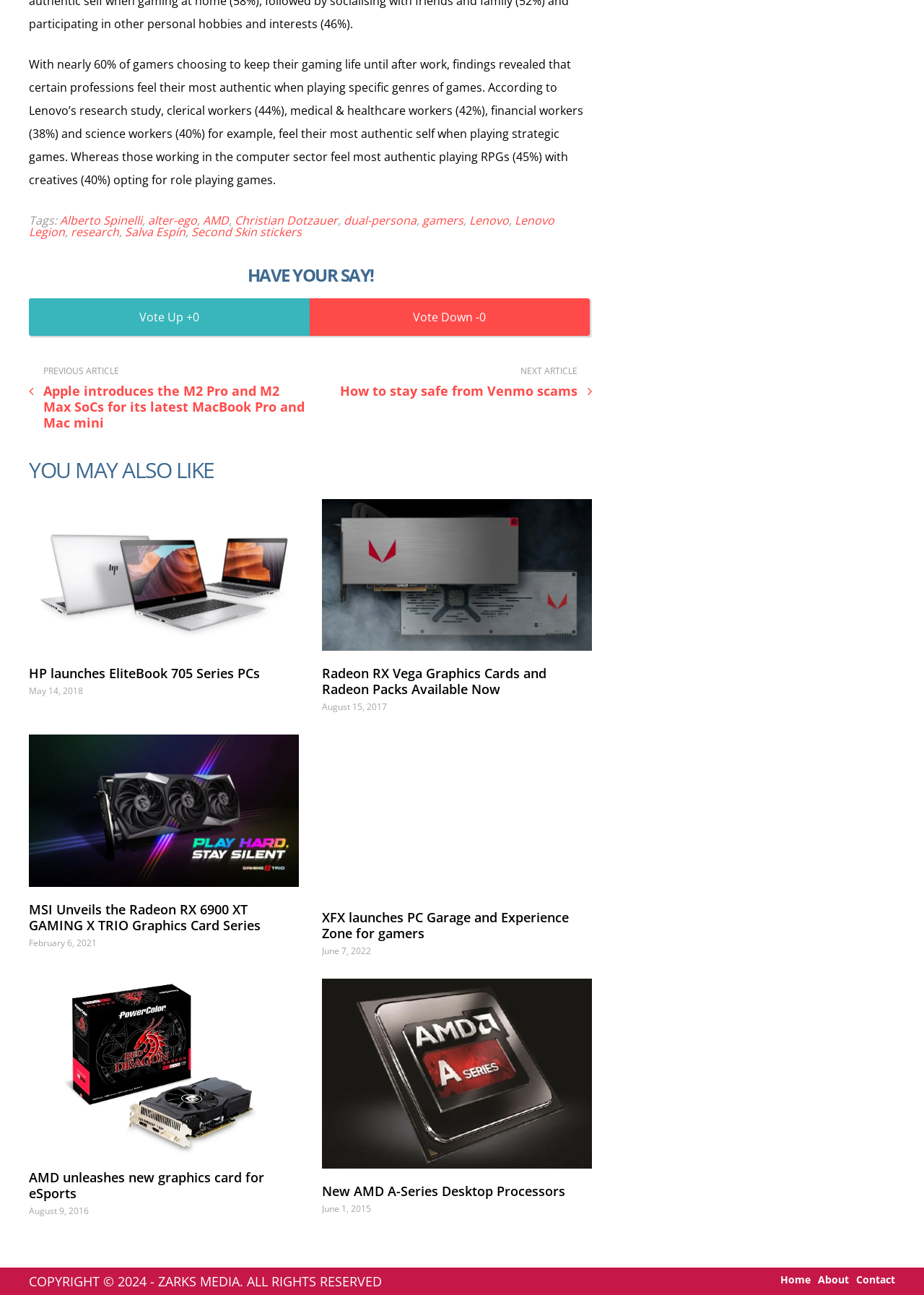Locate the bounding box coordinates of the area to click to fulfill this instruction: "Click on the 'HAVE YOUR SAY!' button". The bounding box should be presented as four float numbers between 0 and 1, in the order [left, top, right, bottom].

[0.031, 0.206, 0.641, 0.219]